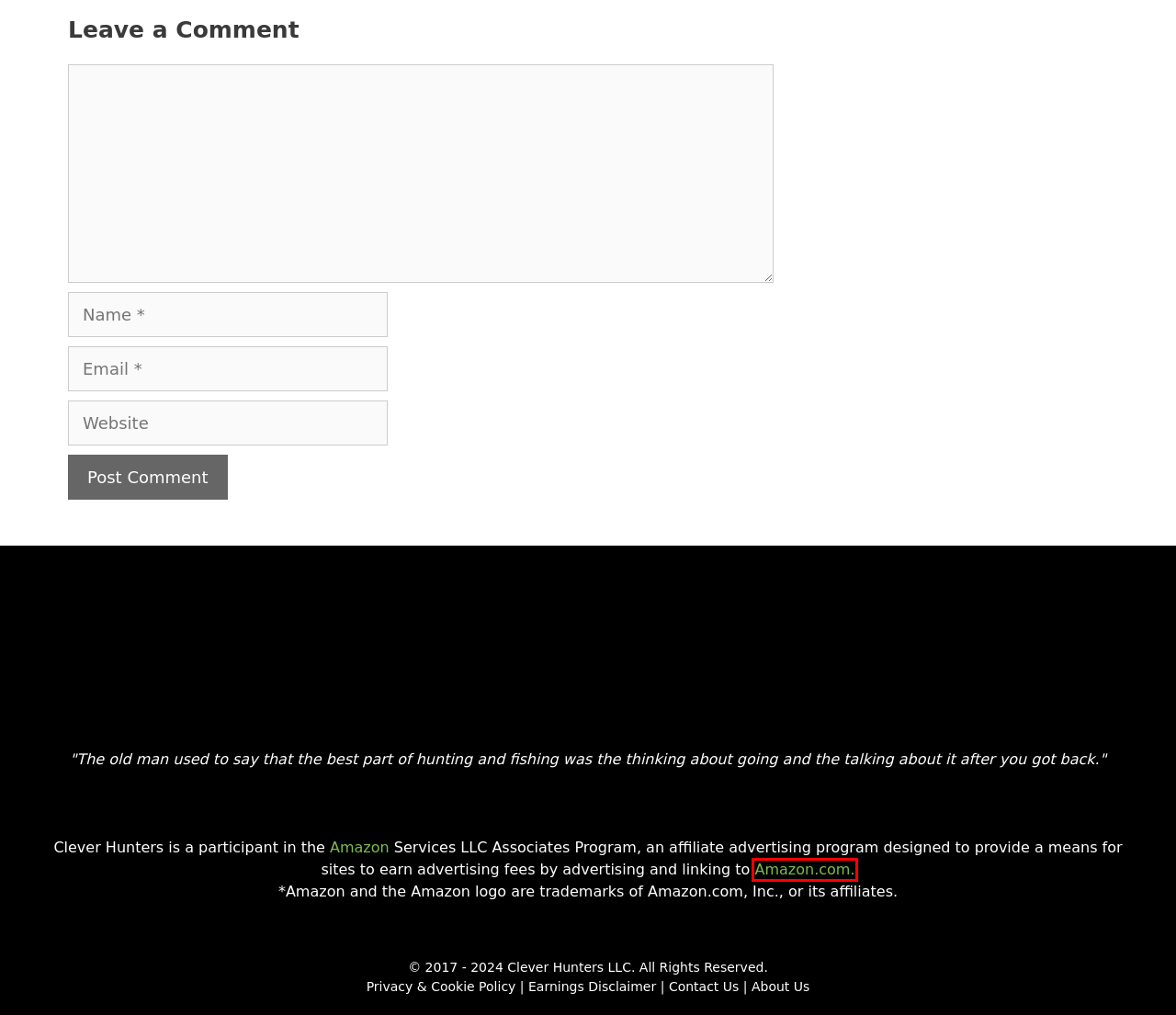You are presented with a screenshot of a webpage that includes a red bounding box around an element. Determine which webpage description best matches the page that results from clicking the element within the red bounding box. Here are the candidates:
A. Privacy Policy | Clever Hunters
B. Amazon.com. Spend less. Smile more.
C. All That Relates to Night Vision Products Gather in One Place
D. Contact | Clever Hunters
E. About | Clever Hunters
F. Best Night Vision Scope of 2021: Do NOT Buy Before Reading This!
G. Hunting Tips Archives | Clever Hunters
H. Amazon.com

B